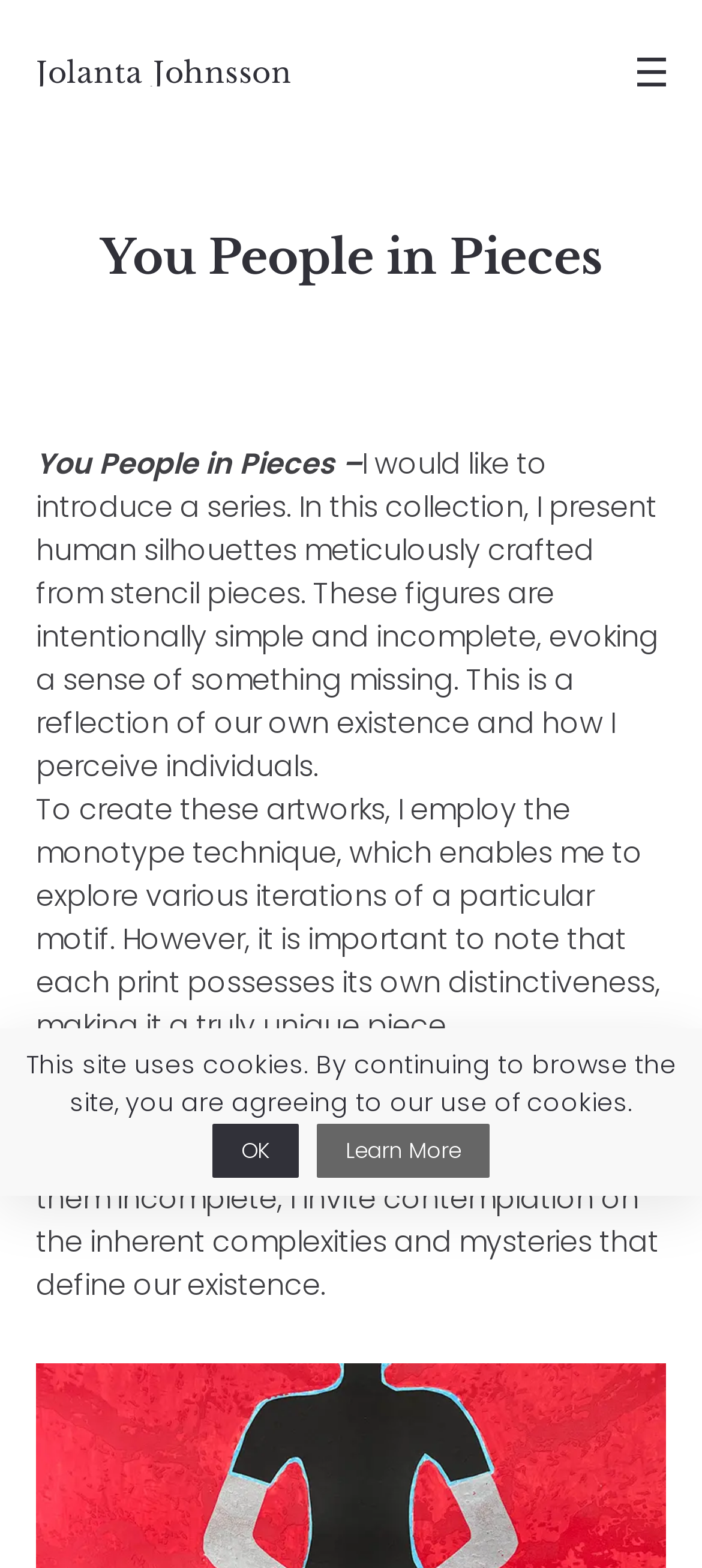Offer a thorough description of the webpage.

The webpage is about a series of figurative art works titled "You People in Pieces" by Jolanta Johnsson. At the top left, there is a link to the artist's name, "Jolanta Johnsson". On the top right, there is an image with a link, possibly a logo or an icon. 

Below the top section, there is a heading "You People in Pieces" that spans across the page. Underneath the heading, there is a brief introduction to the series, explaining that it features human silhouettes crafted from stencil pieces, intentionally simple and incomplete to evoke a sense of something missing. 

The introduction is followed by a longer paragraph that describes the monotype technique used to create the artworks, highlighting the uniqueness of each print. 

Further down, there is a section with the title "You People in Pieces" again, followed by a paragraph that discusses the artist's aim to captivate viewers with the enigmatic beauty of the simplified human forms, inviting contemplation on the complexities and mysteries of human existence. 

At the bottom of the page, there is a notification about the site using cookies, with an "OK" button and a "Learn More" link.